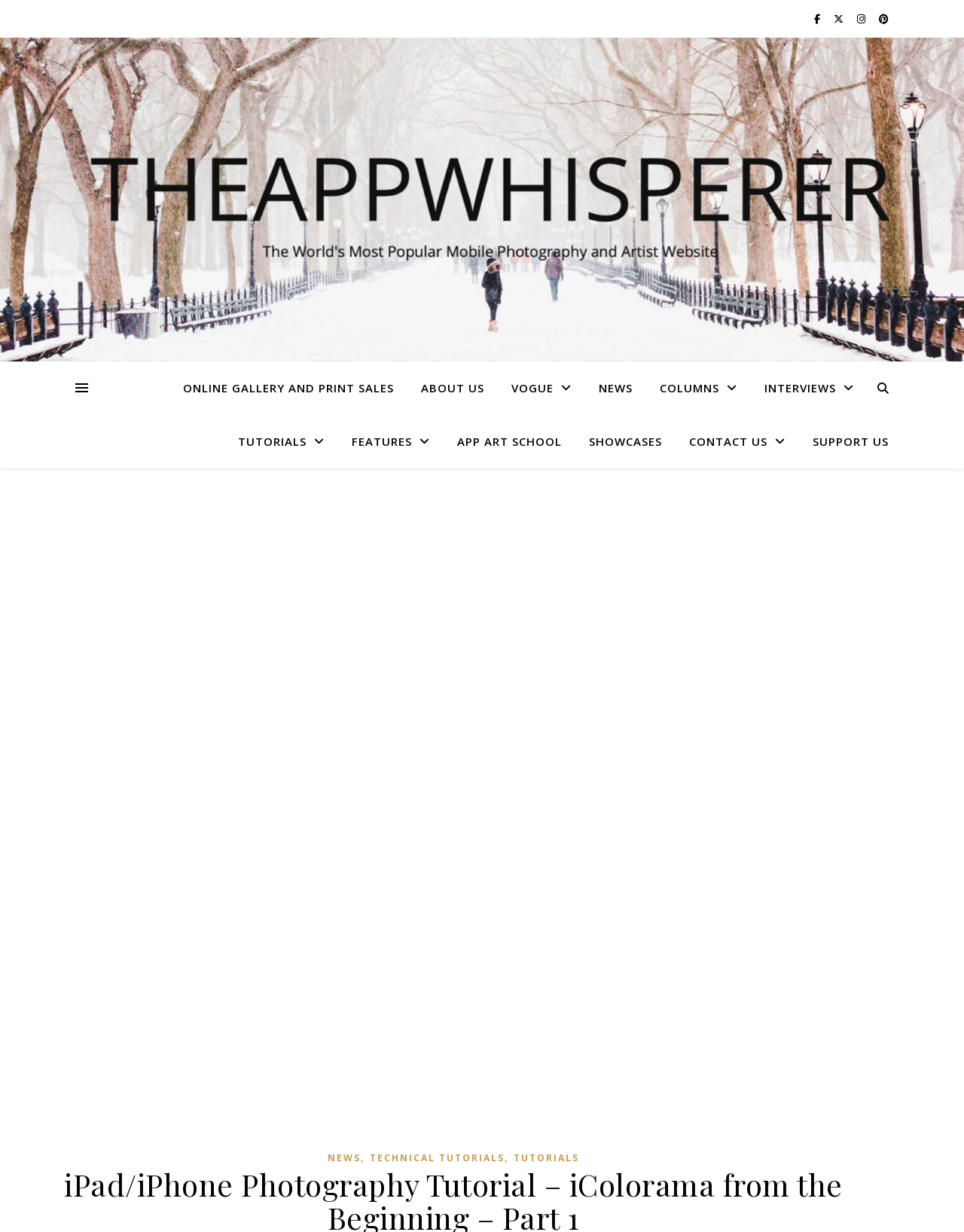What is the first menu item on the top navigation bar?
Give a single word or phrase as your answer by examining the image.

ONLINE GALLERY AND PRINT SALES